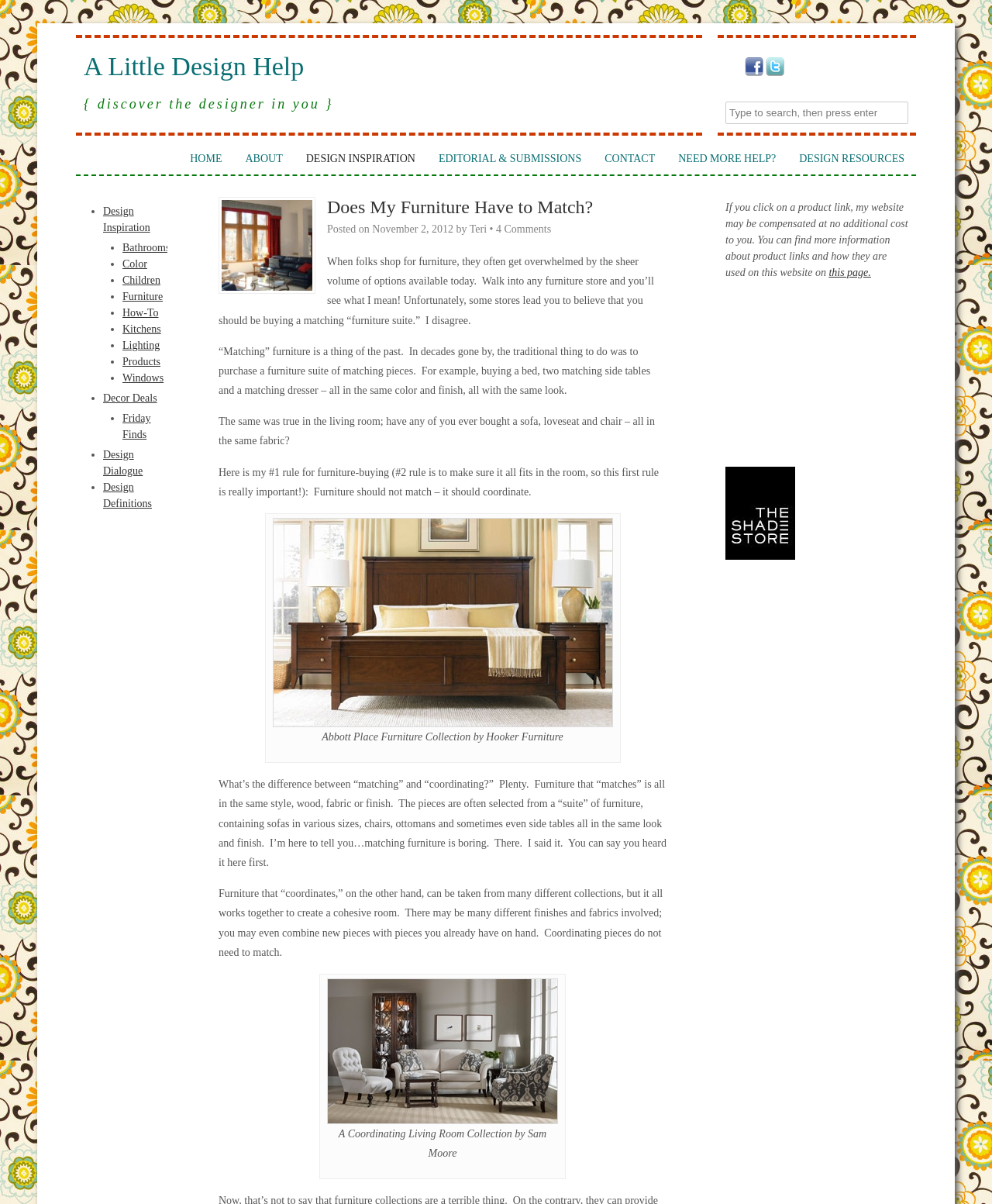How many comments does the article have?
Offer a detailed and full explanation in response to the question.

The article has '4 Comments' which is mentioned at the bottom of the article, along with the author's name and the date of posting.